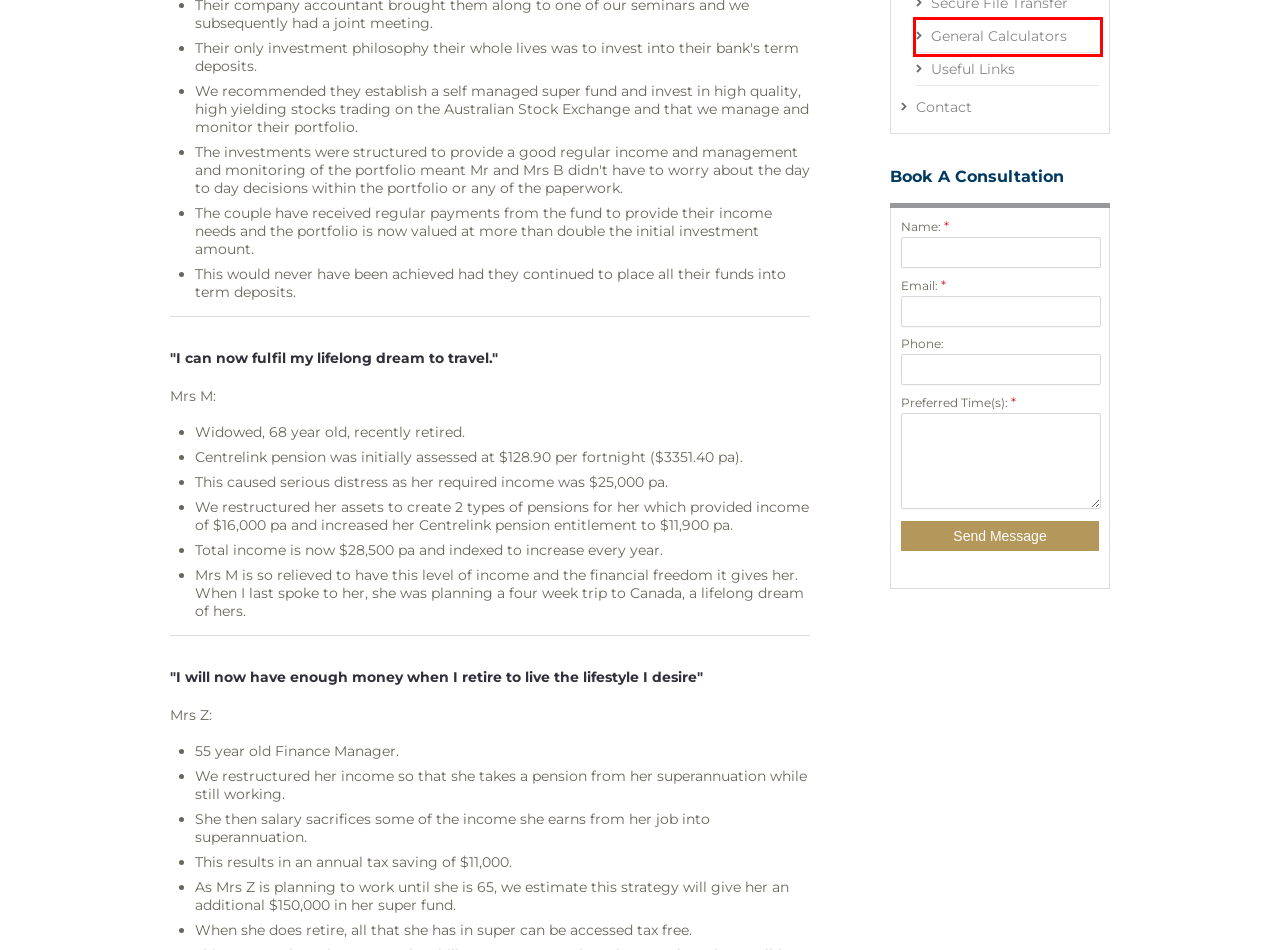You are presented with a screenshot of a webpage containing a red bounding box around a particular UI element. Select the best webpage description that matches the new webpage after clicking the element within the bounding box. Here are the candidates:
A. Useful Links - Flynn Sprake Financial Planning
B. Financial Planning Wagga Wagga - Flynn Sprake
C. Getting to a higher level of financial literacy in Australia - Flynn Sprake Financial Planning
D. Partners - Flynn Sprake Financial Planning
E. What To Expect - Flynn Sprake Financial Planning
F. Secure File Transfer - Flynn Sprake Financial Planning
G. General Calculators - Flynn Sprake Financial Planning
H. Services - Flynn Sprake Financial Planning

G